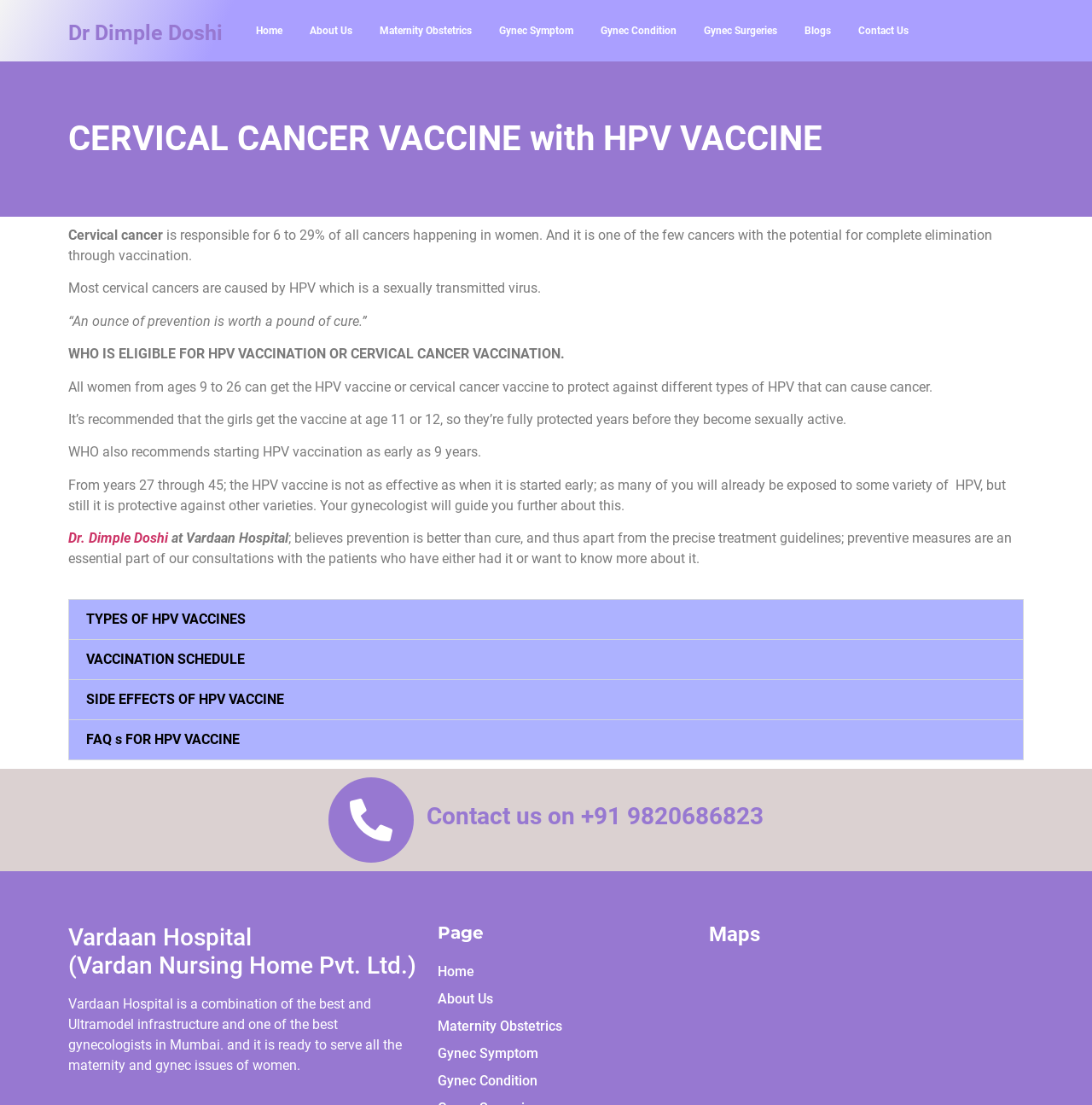Determine the bounding box coordinates for the UI element described. Format the coordinates as (top-left x, top-left y, bottom-right x, bottom-right y) and ensure all values are between 0 and 1. Element description: Gynec Condition

[0.401, 0.966, 0.634, 0.99]